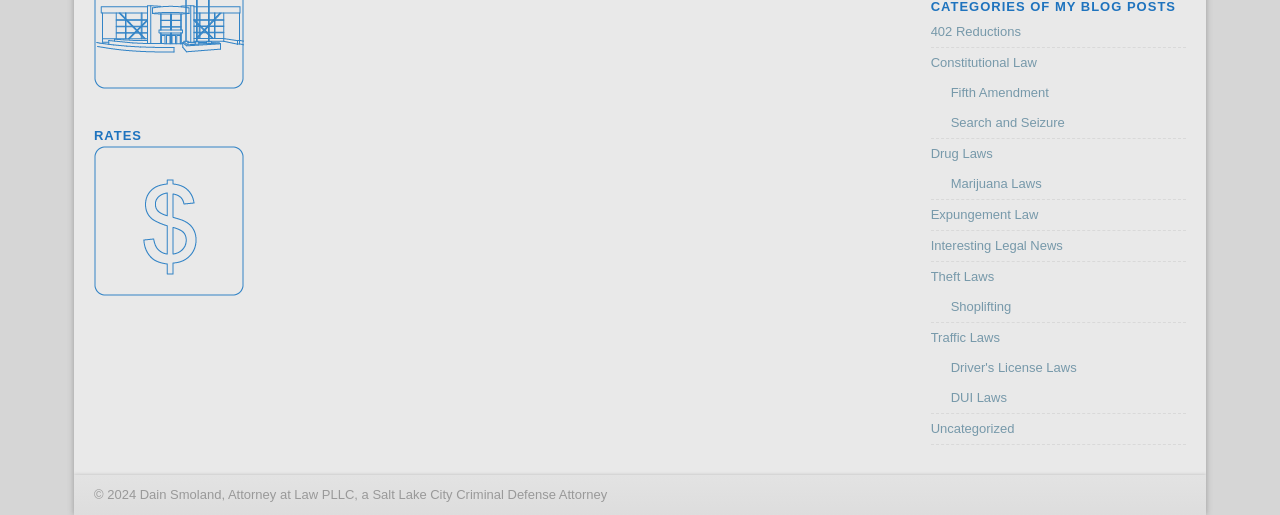Please identify the bounding box coordinates of the clickable element to fulfill the following instruction: "Read 'Interesting Legal News'". The coordinates should be four float numbers between 0 and 1, i.e., [left, top, right, bottom].

[0.727, 0.461, 0.83, 0.491]